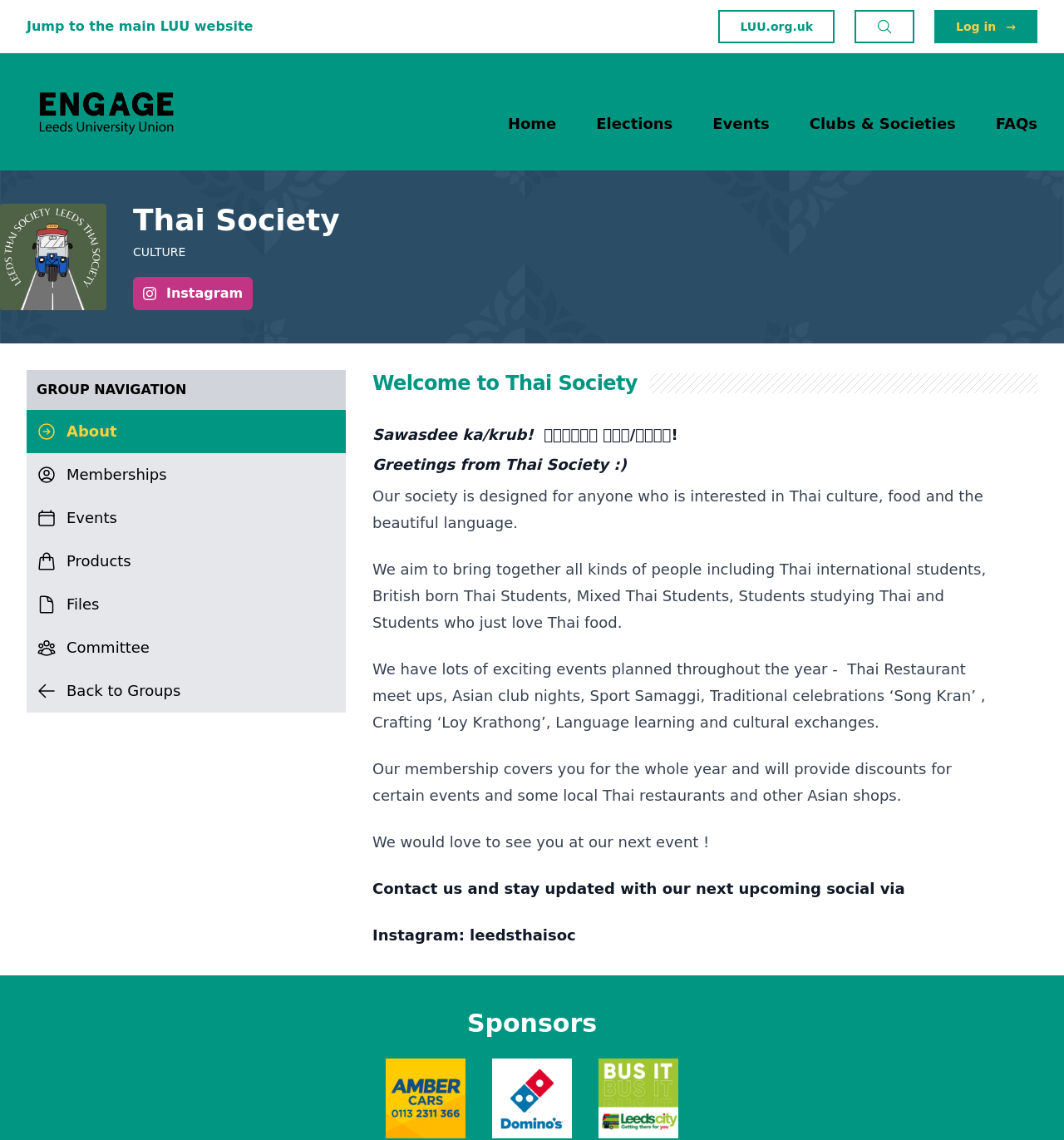How can one stay updated with the society's events?
From the details in the image, answer the question comprehensively.

I determined the answer by looking at the static text element that mentions 'Contact us and stay updated with our next upcoming social via Instagram: leedsthaisoc', which suggests that Instagram is a way to stay updated with the society's events.